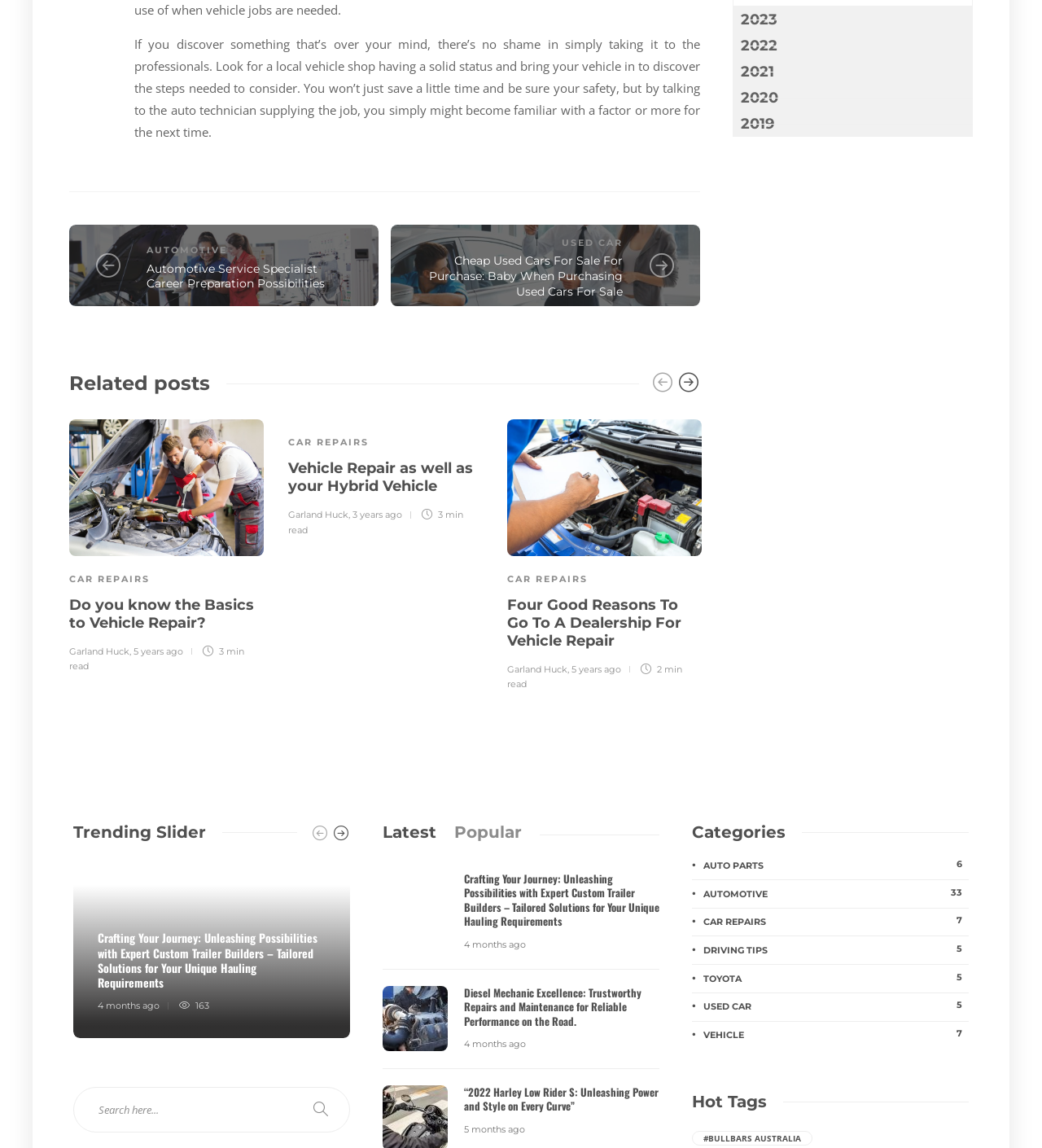Provide a brief response to the question below using one word or phrase:
What is the purpose of the 'Trending Slider' section?

To show popular articles